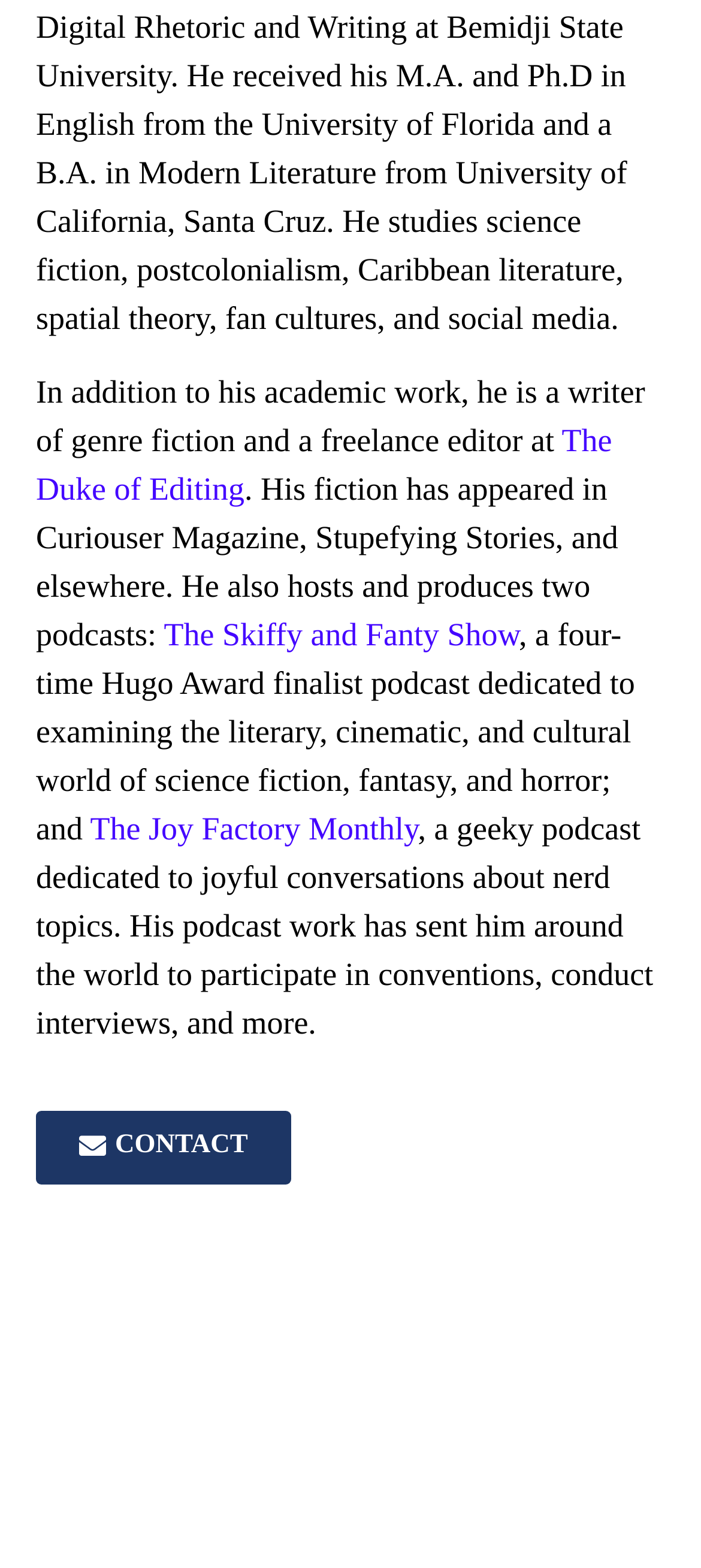Use a single word or phrase to answer the question:
How many podcasts does the person host?

Two